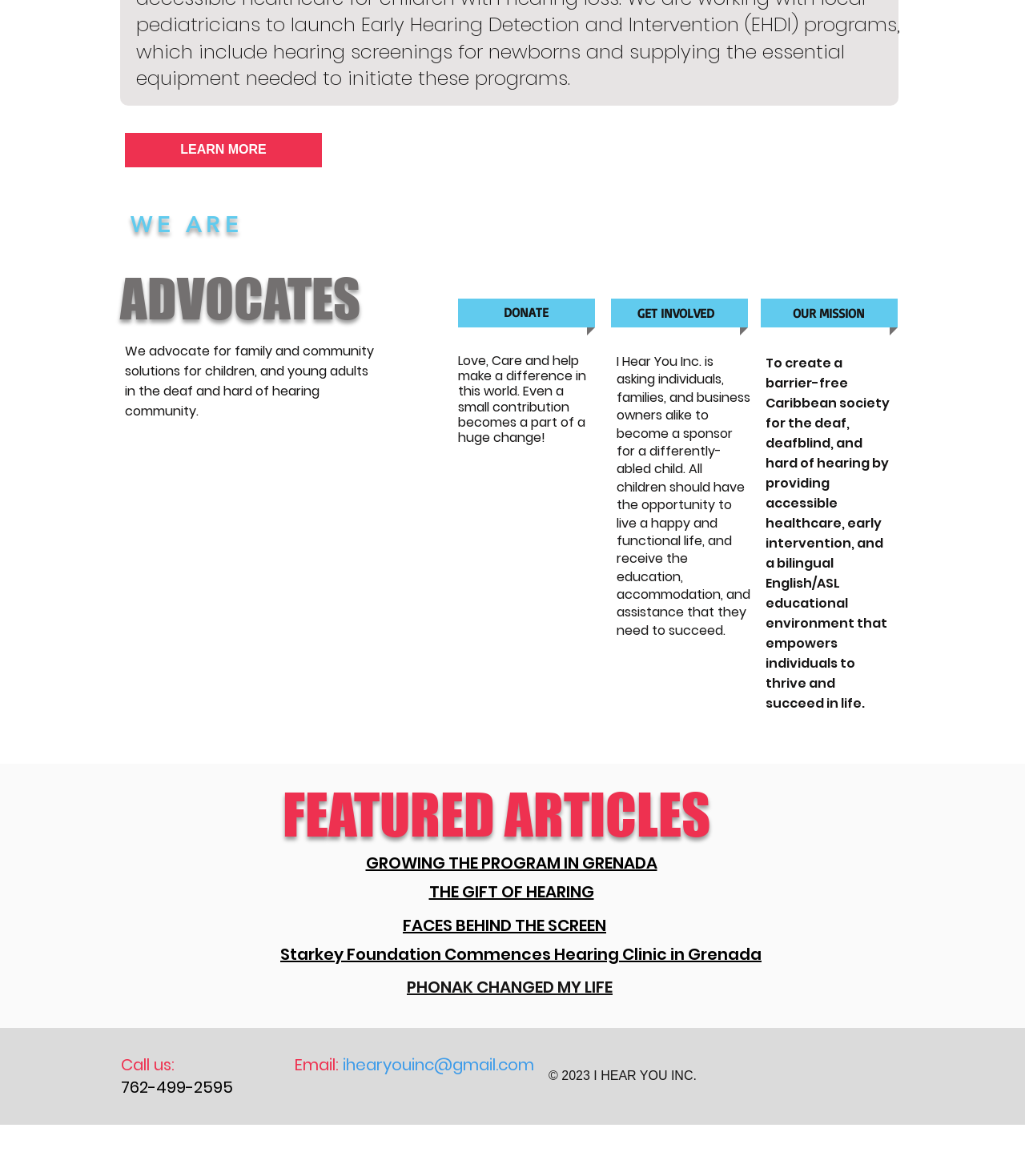Determine the bounding box coordinates for the area that needs to be clicked to fulfill this task: "go to home page". The coordinates must be given as four float numbers between 0 and 1, i.e., [left, top, right, bottom].

None